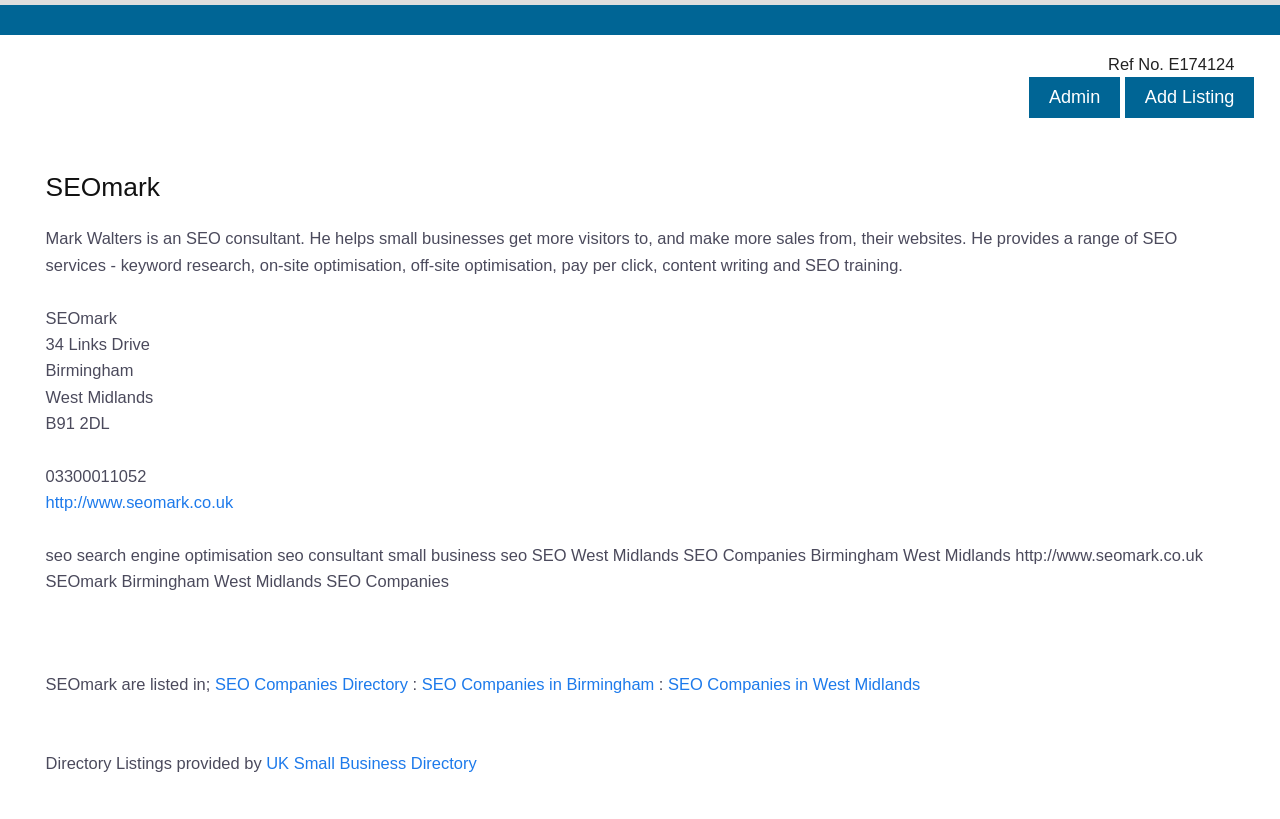Provide a one-word or brief phrase answer to the question:
What is the company's website URL?

http://www.seomark.co.uk